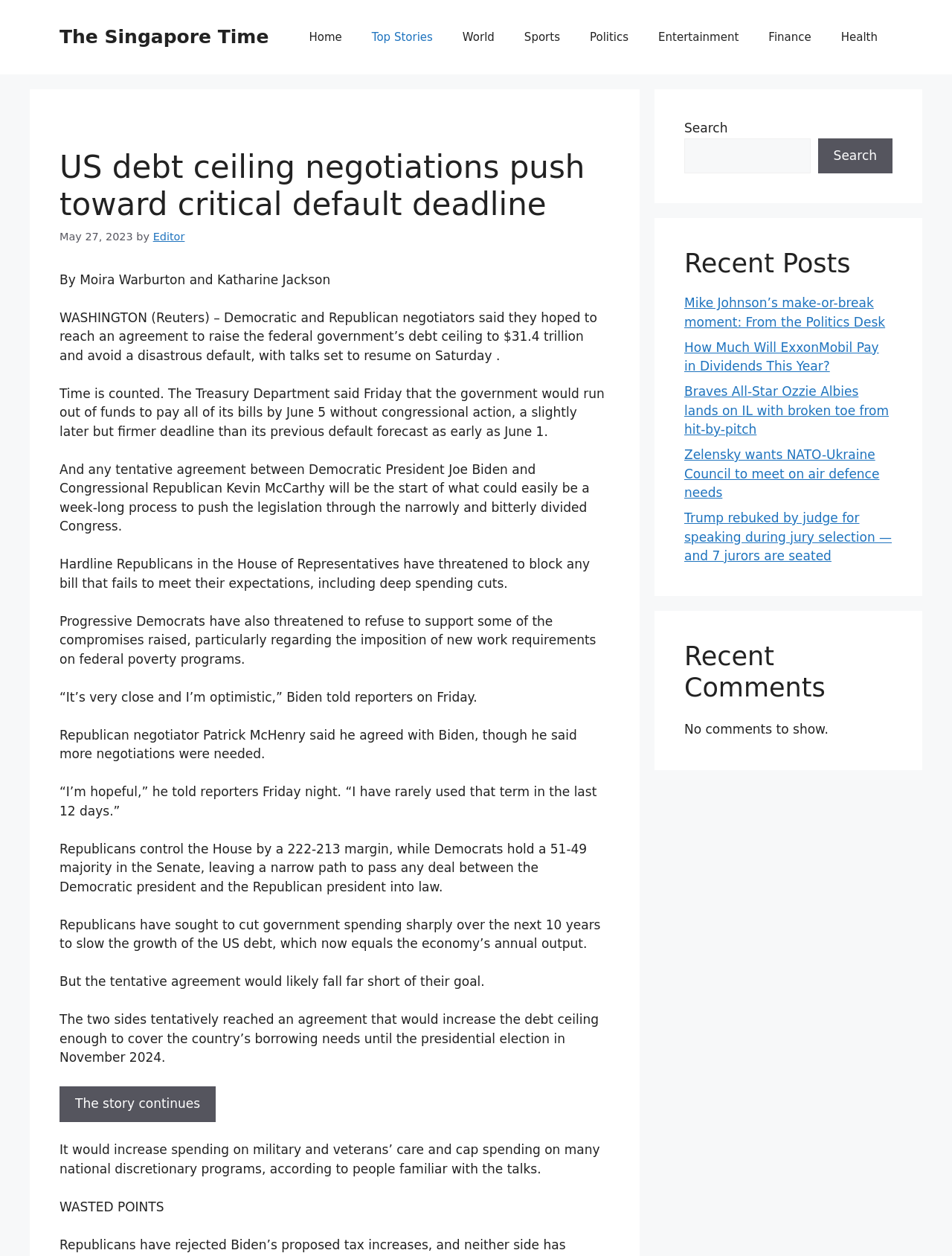Identify the bounding box coordinates of the clickable region necessary to fulfill the following instruction: "Read the 'Mike Johnson’s make-or-break moment: From the Politics Desk' article". The bounding box coordinates should be four float numbers between 0 and 1, i.e., [left, top, right, bottom].

[0.719, 0.235, 0.93, 0.262]